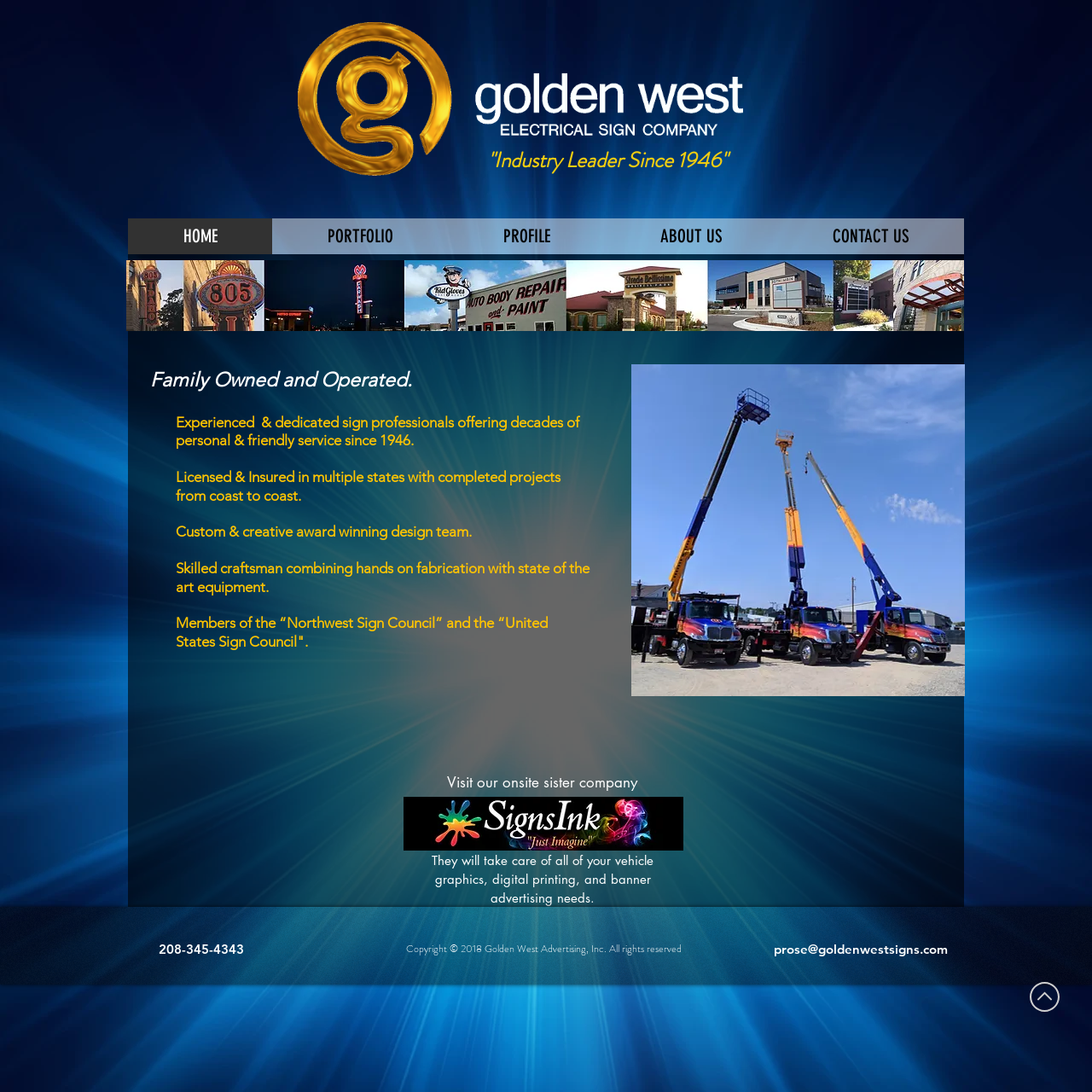Locate the bounding box of the UI element described in the following text: "PROFILE".

[0.41, 0.2, 0.554, 0.233]